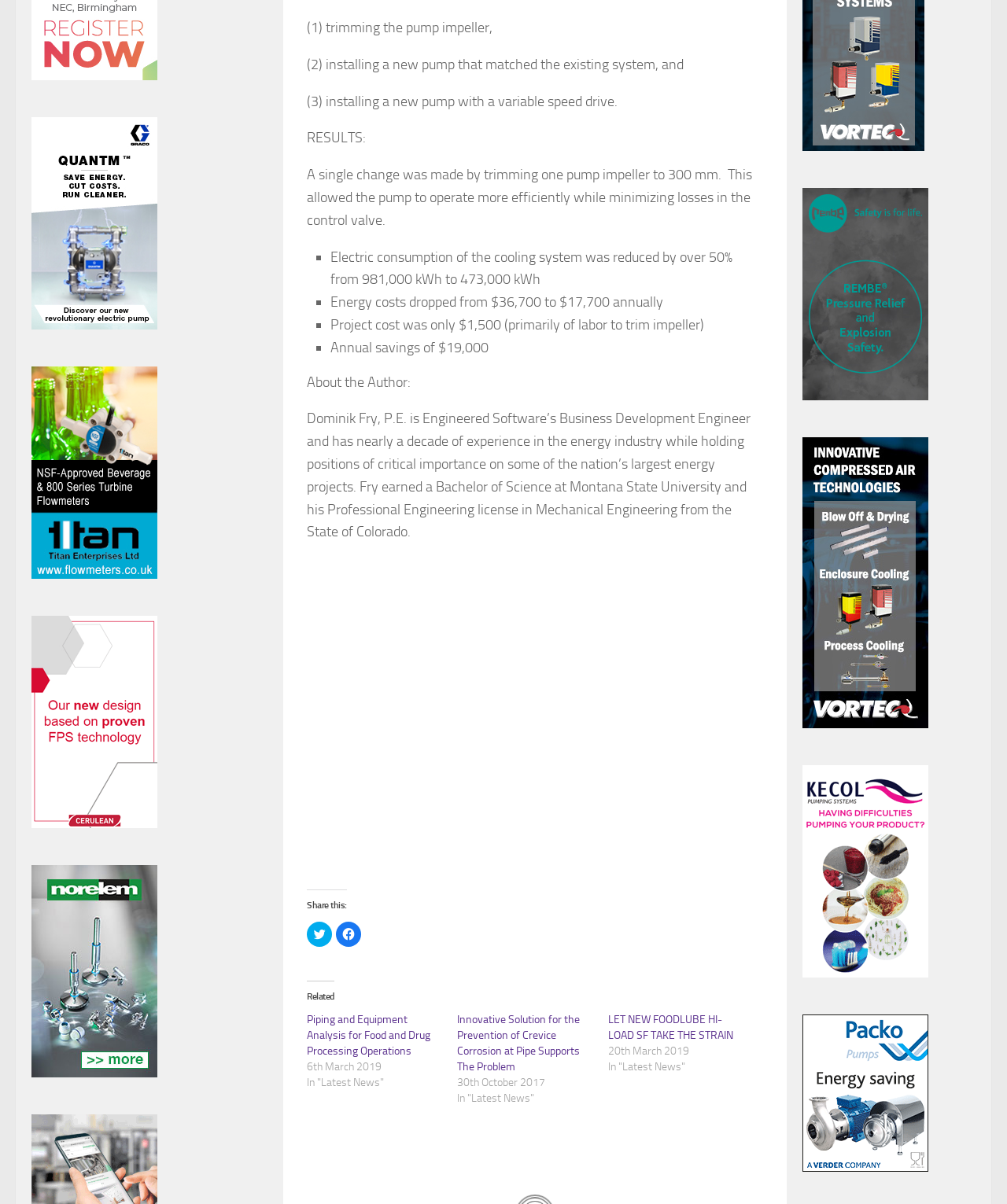How many related articles are listed at the bottom of the webpage?
Based on the screenshot, answer the question with a single word or phrase.

3